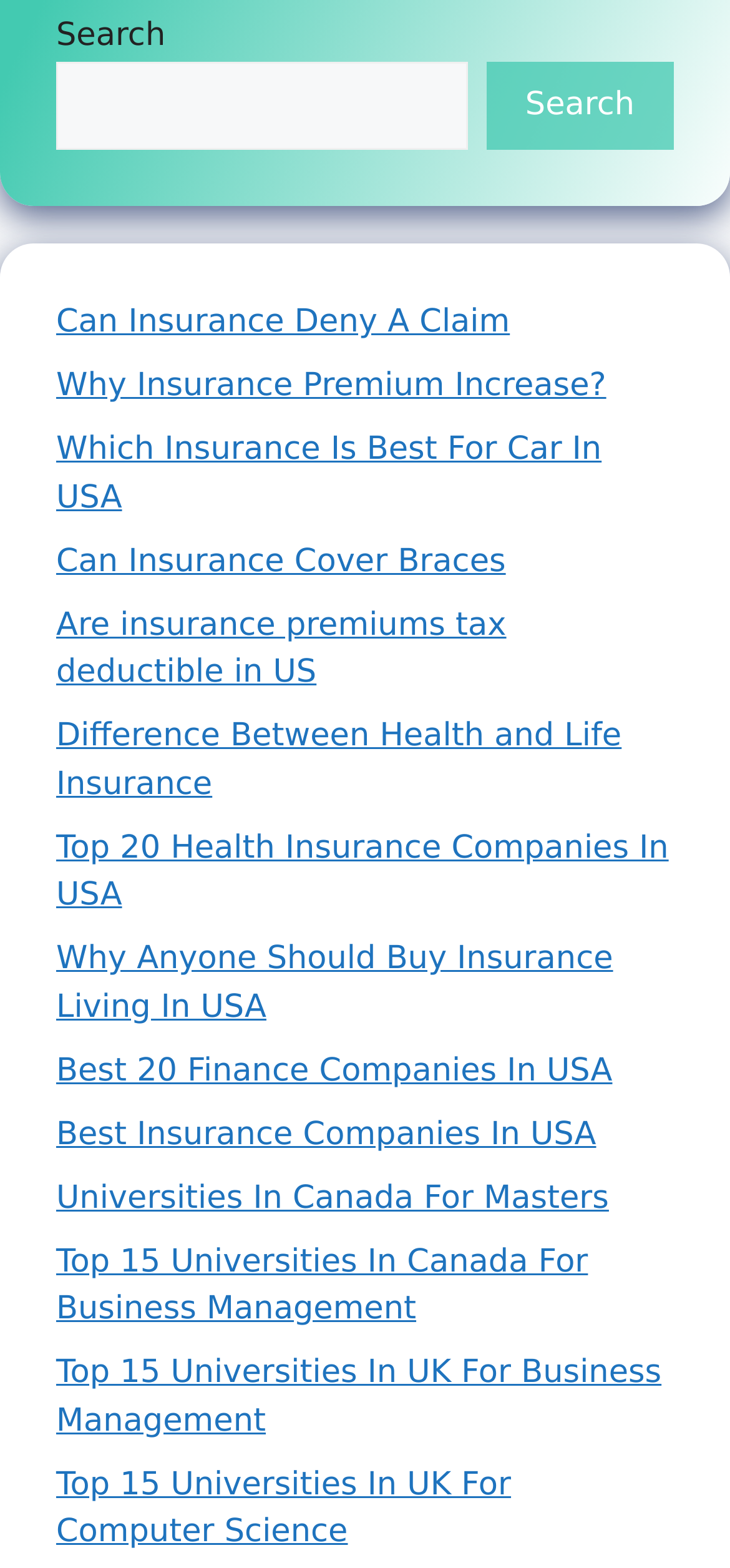Can you specify the bounding box coordinates for the region that should be clicked to fulfill this instruction: "read about the difference between health and life insurance".

[0.077, 0.458, 0.852, 0.512]